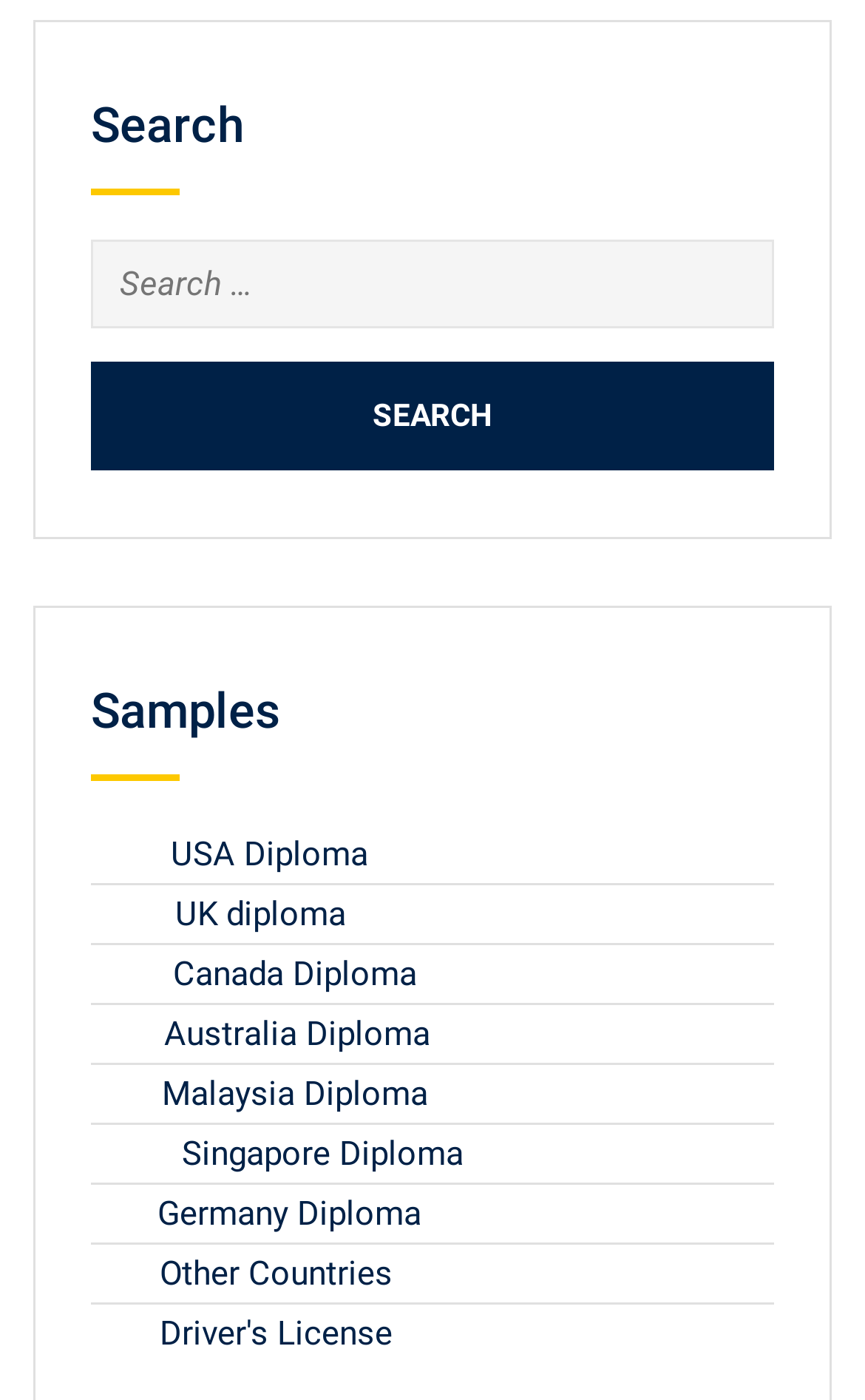What is the position of the 'Search' button?
Can you give a detailed and elaborate answer to the question?

The 'Search' button is located below the search box, and its bounding box coordinates are [0.105, 0.259, 0.895, 0.336], which suggests that it is vertically positioned below the search box.